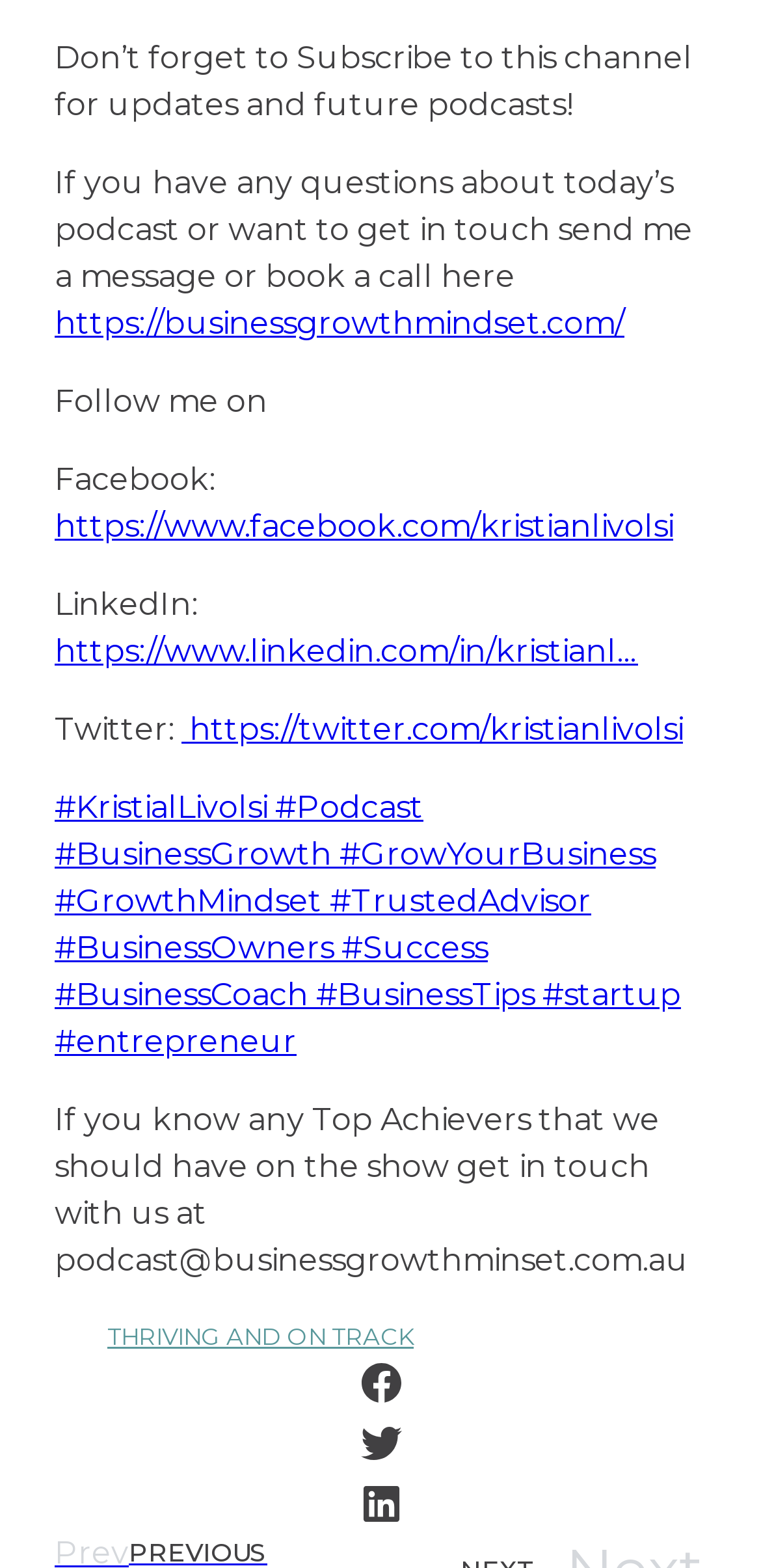Please provide the bounding box coordinate of the region that matches the element description: https://businessgrowthmindset.com/. Coordinates should be in the format (top-left x, top-left y, bottom-right x, bottom-right y) and all values should be between 0 and 1.

[0.072, 0.195, 0.821, 0.218]